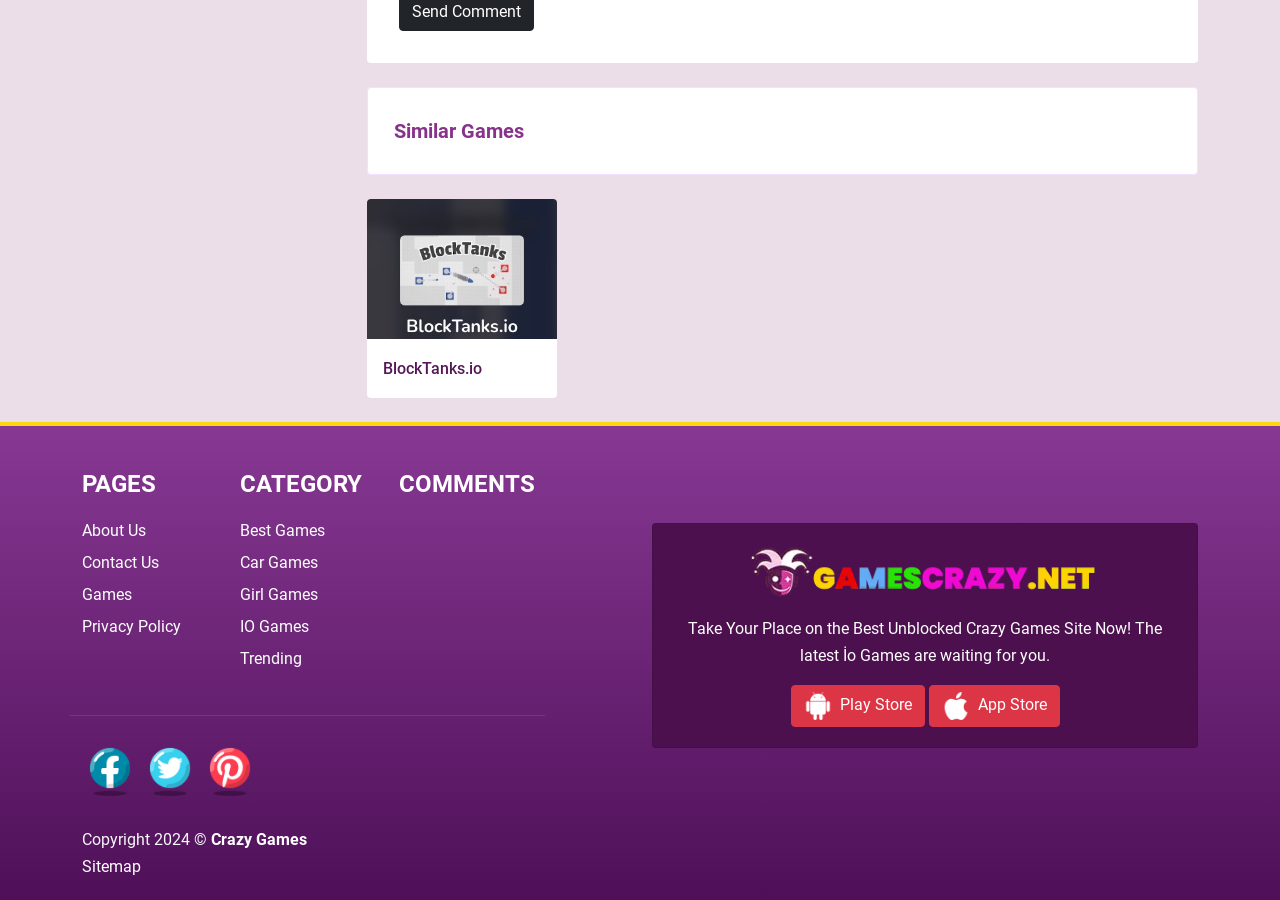Identify the bounding box coordinates of the region that needs to be clicked to carry out this instruction: "Visit the 'About Us' page". Provide these coordinates as four float numbers ranging from 0 to 1, i.e., [left, top, right, bottom].

[0.064, 0.578, 0.114, 0.599]